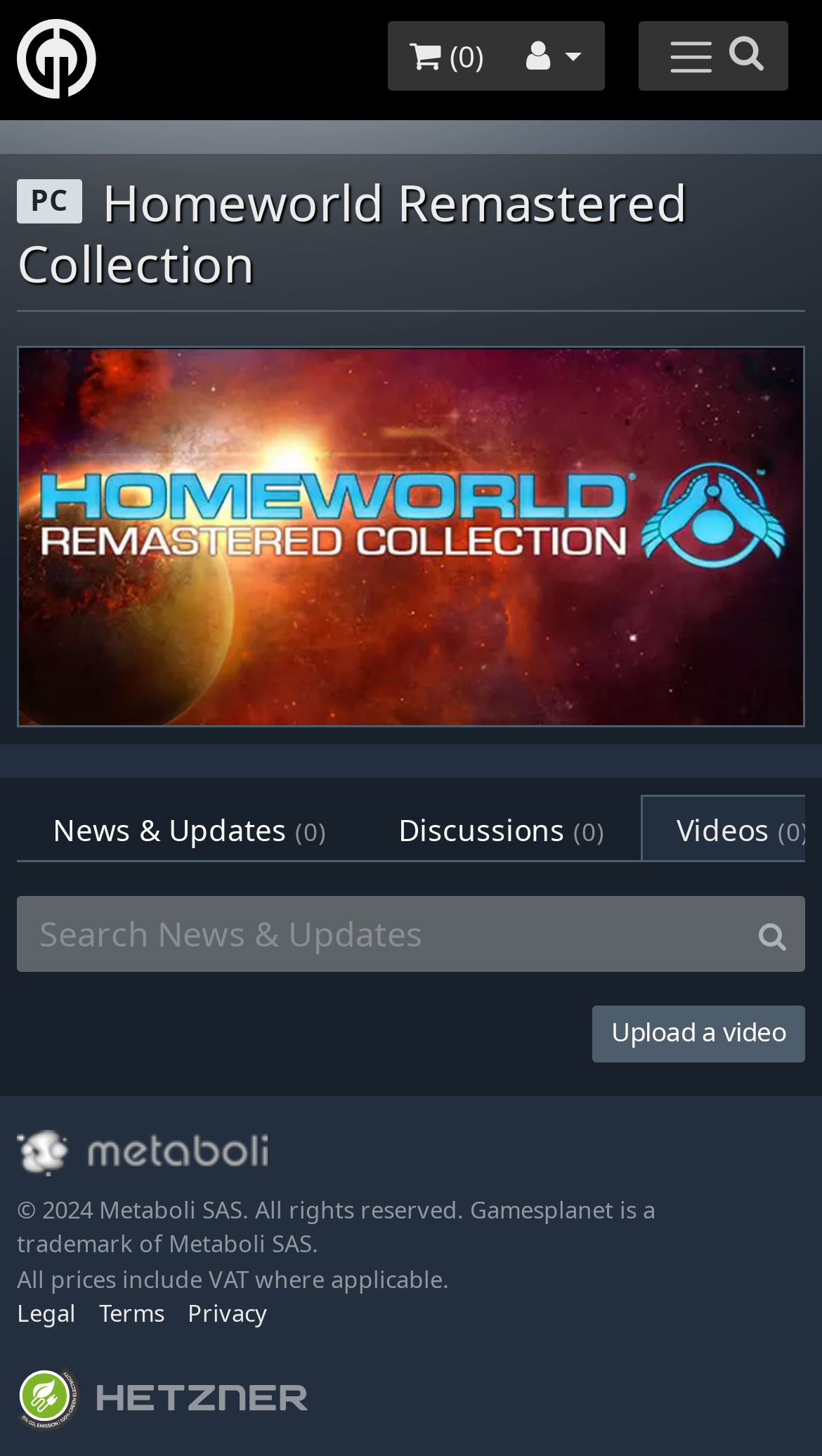Please specify the bounding box coordinates of the area that should be clicked to accomplish the following instruction: "Search Gamesplanet". The coordinates should consist of four float numbers between 0 and 1, i.e., [left, top, right, bottom].

[0.776, 0.015, 0.959, 0.062]